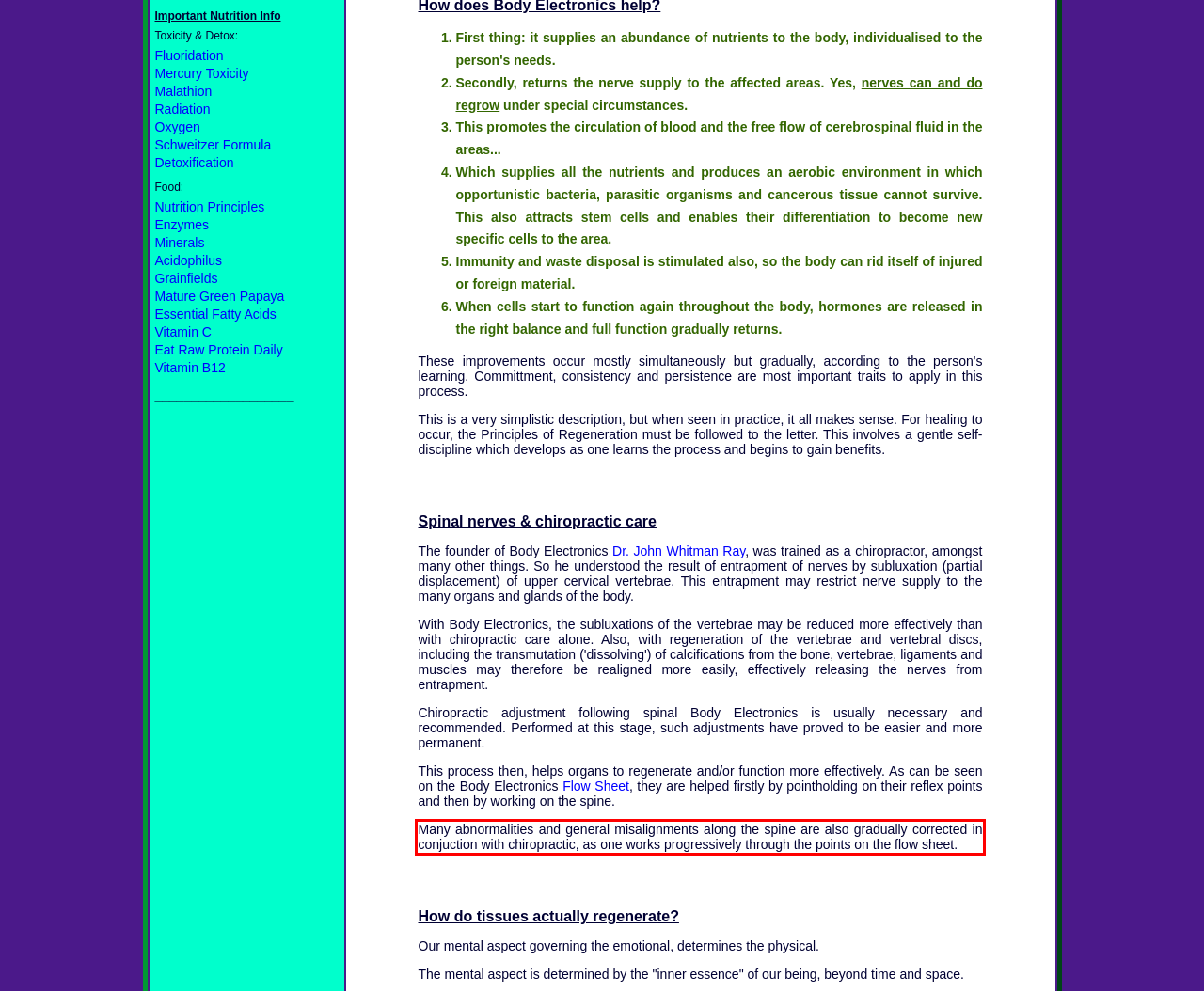Please analyze the provided webpage screenshot and perform OCR to extract the text content from the red rectangle bounding box.

Many abnormalities and general misalignments along the spine are also gradually corrected in conjuction with chiropractic, as one works progressively through the points on the flow sheet.